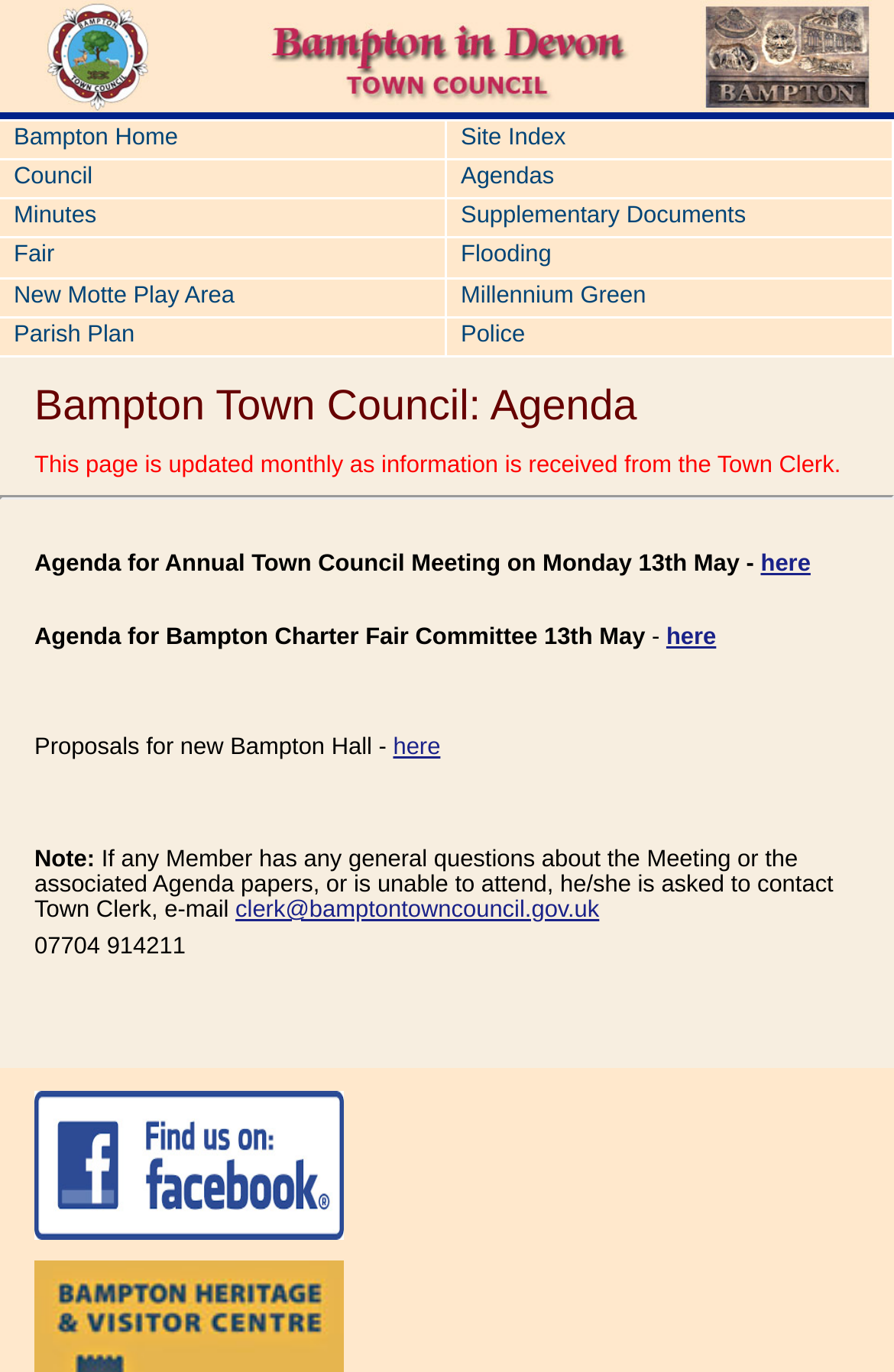Given the following UI element description: "here", find the bounding box coordinates in the webpage screenshot.

[0.44, 0.537, 0.493, 0.555]